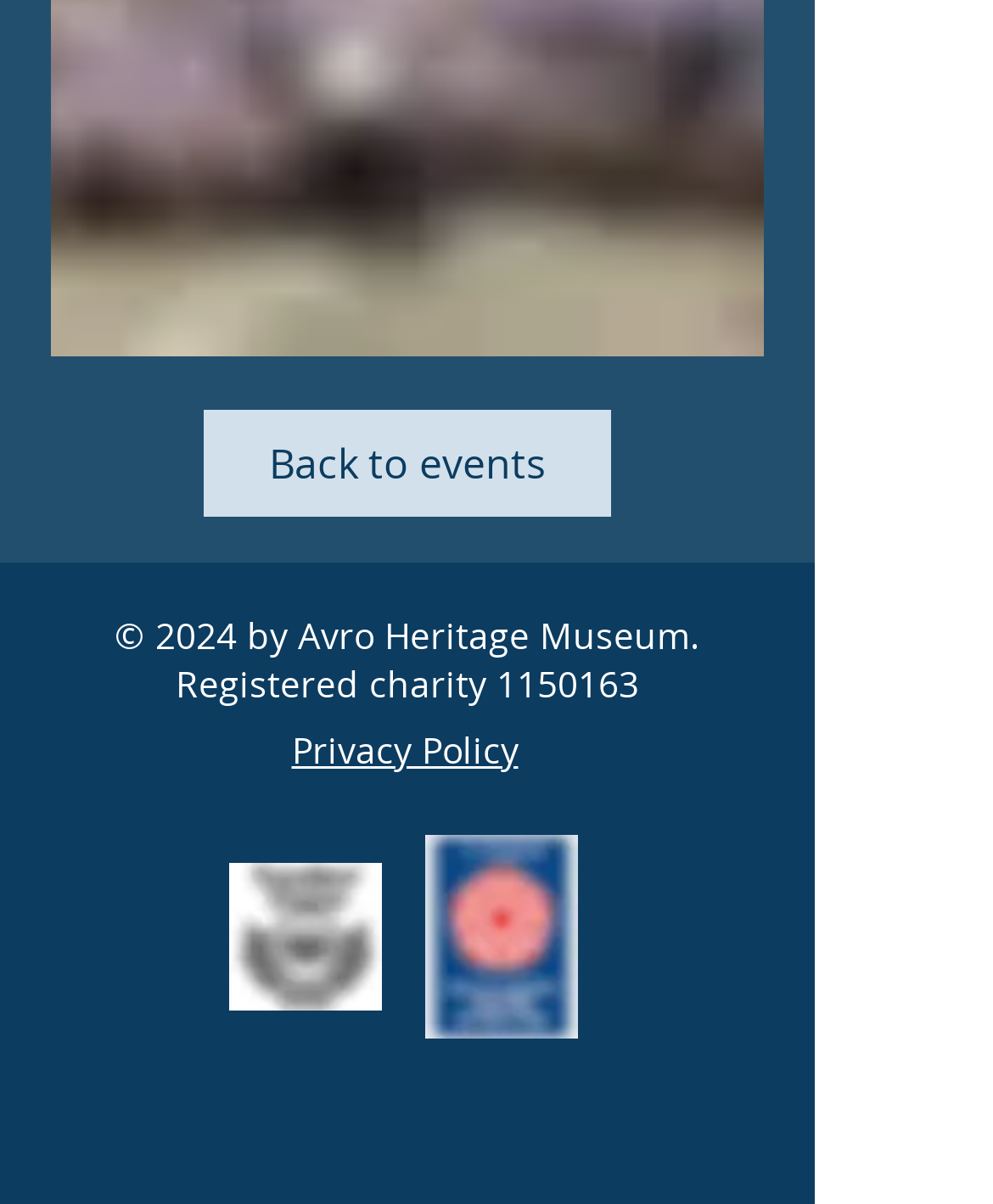Please provide the bounding box coordinates in the format (top-left x, top-left y, bottom-right x, bottom-right y). Remember, all values are floating point numbers between 0 and 1. What is the bounding box coordinate of the region described as: Privacy Policy

[0.294, 0.603, 0.522, 0.643]